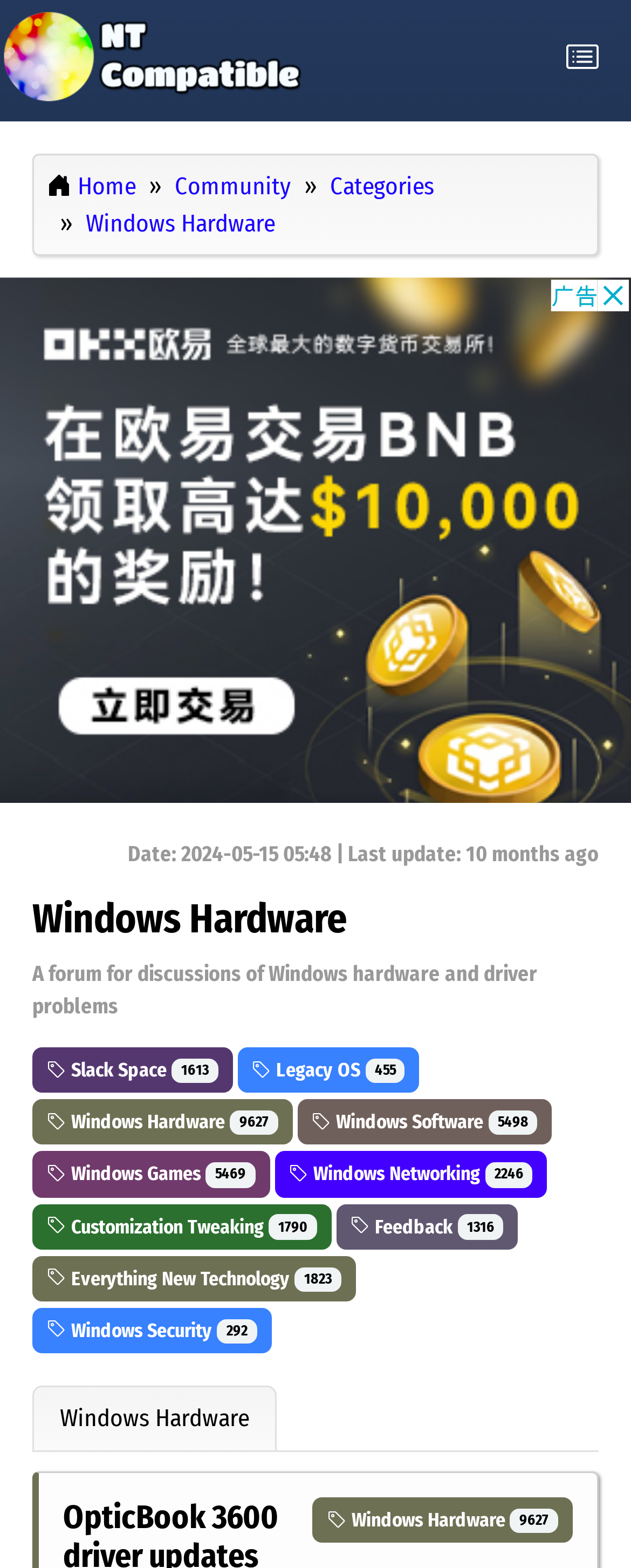How many links are in the navigation menu?
Look at the image and respond with a one-word or short-phrase answer.

4